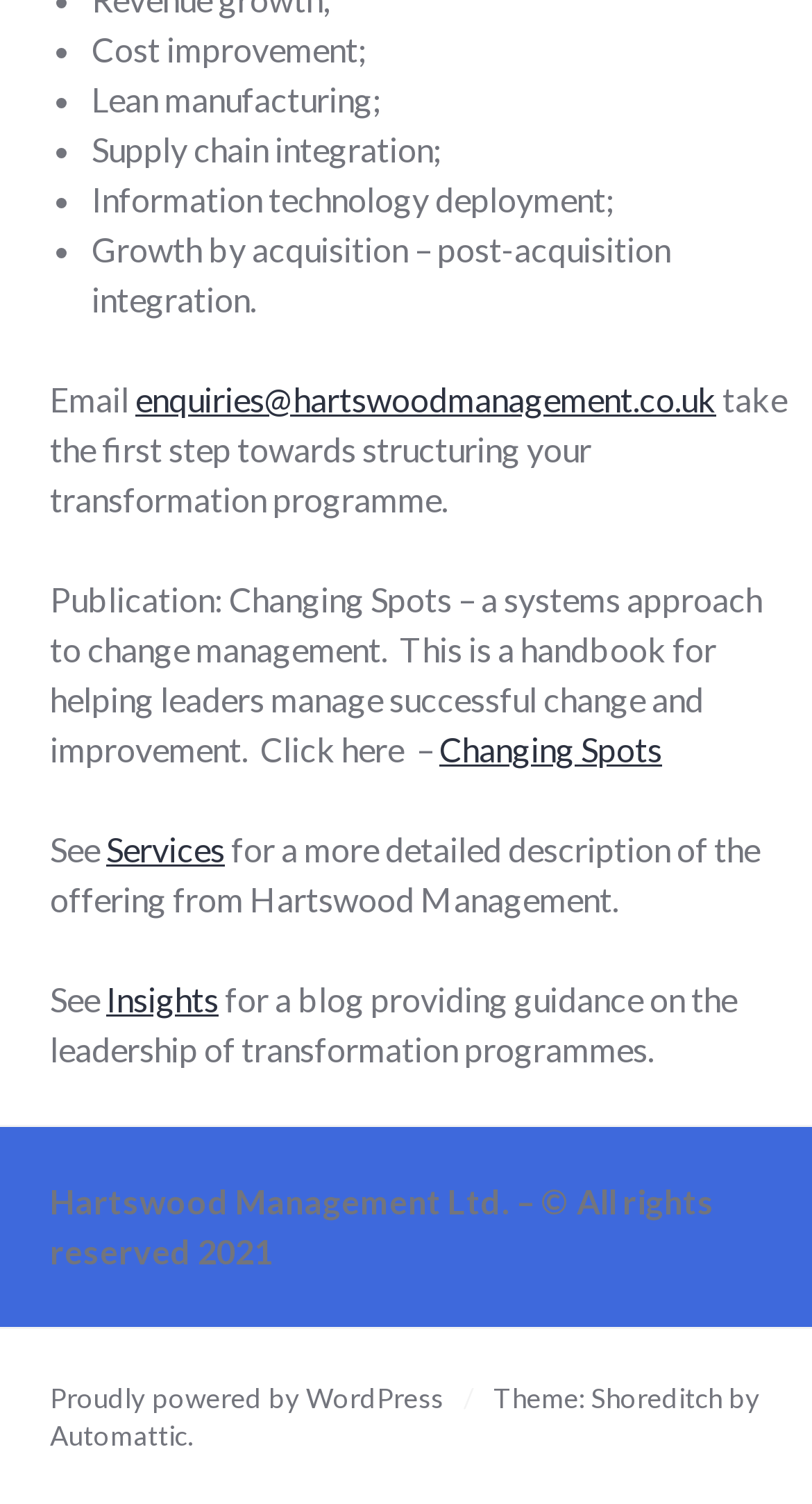What is the theme of the website?
Utilize the image to construct a detailed and well-explained answer.

The theme of the website can be found at the bottom of the webpage, where it says 'Theme: Shoreditch by Automattic'.